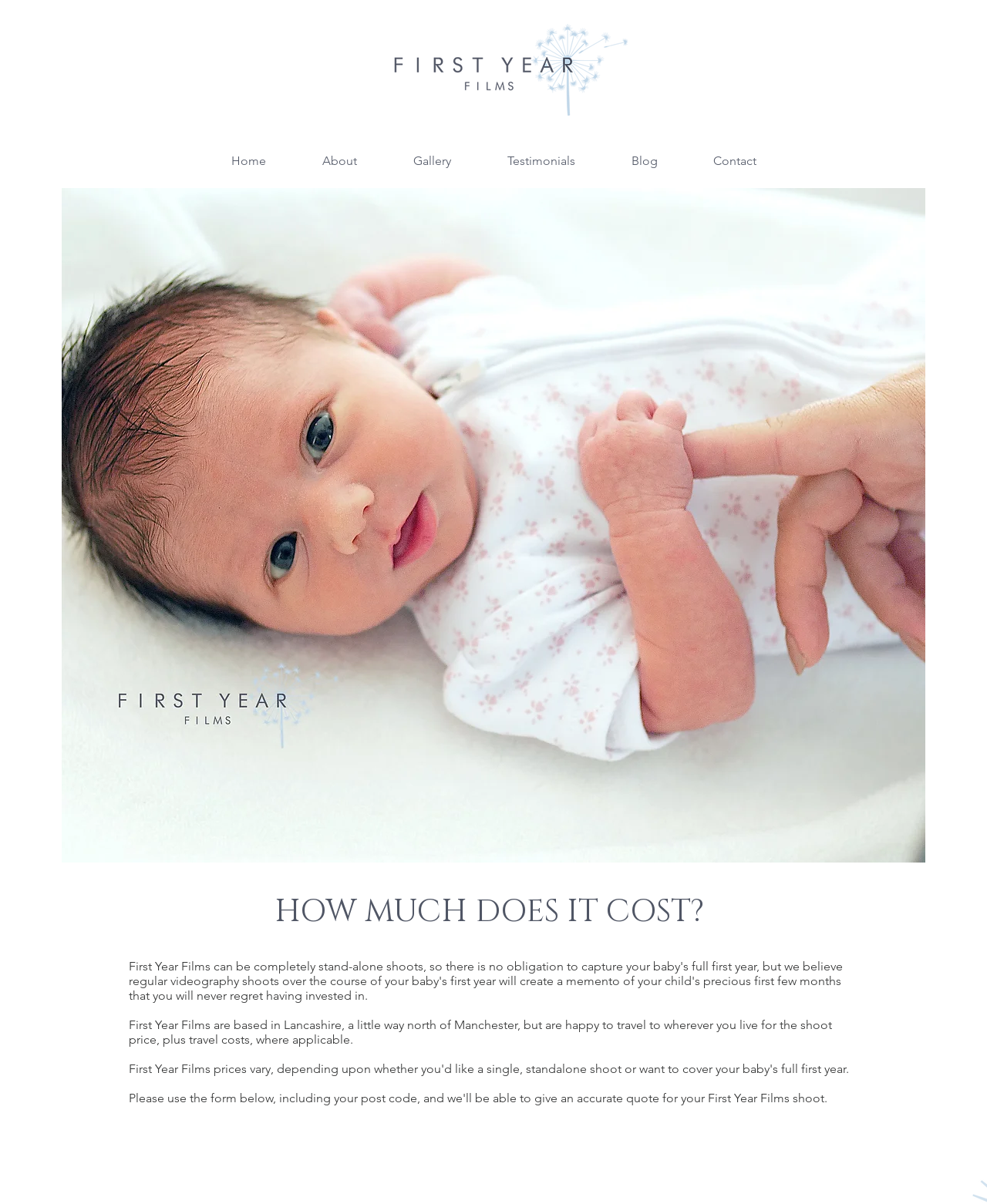Use a single word or phrase to answer this question: 
What is the purpose of the website?

Photography services